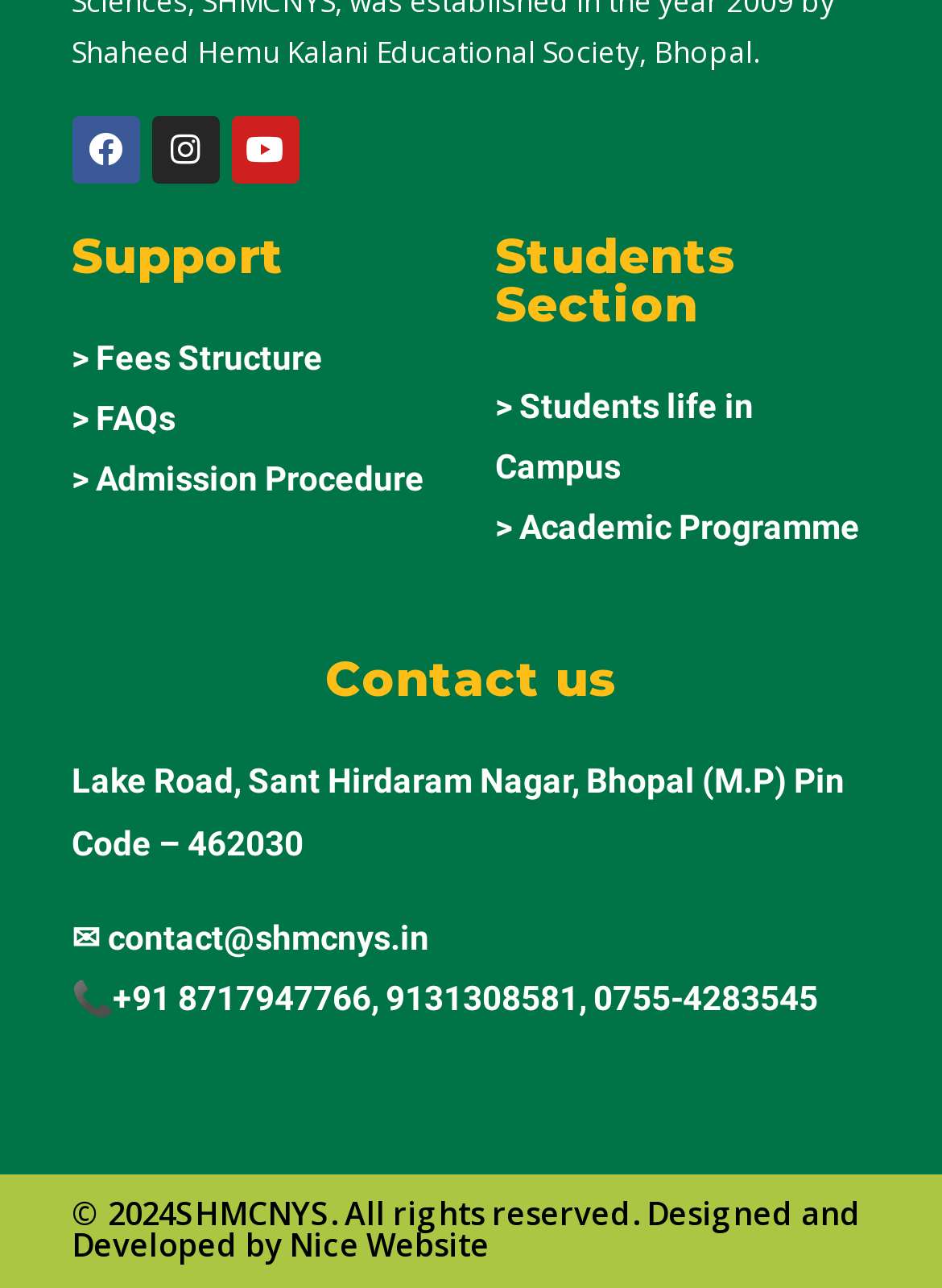Using the elements shown in the image, answer the question comprehensively: Who designed and developed the website?

The website was designed and developed by Nice Website, as mentioned in the footer section of the webpage.